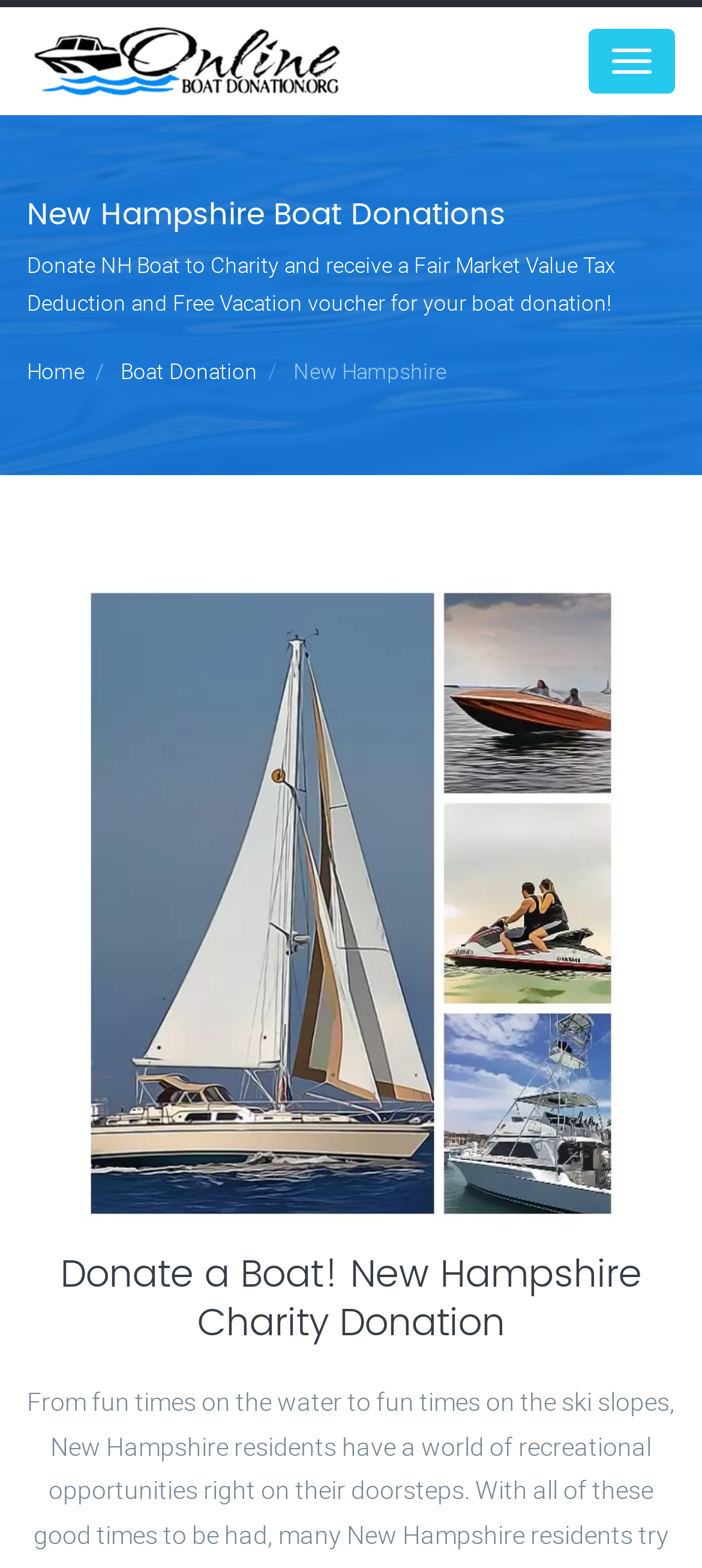What is the location focus of the webpage?
Please use the image to provide a one-word or short phrase answer.

New Hampshire